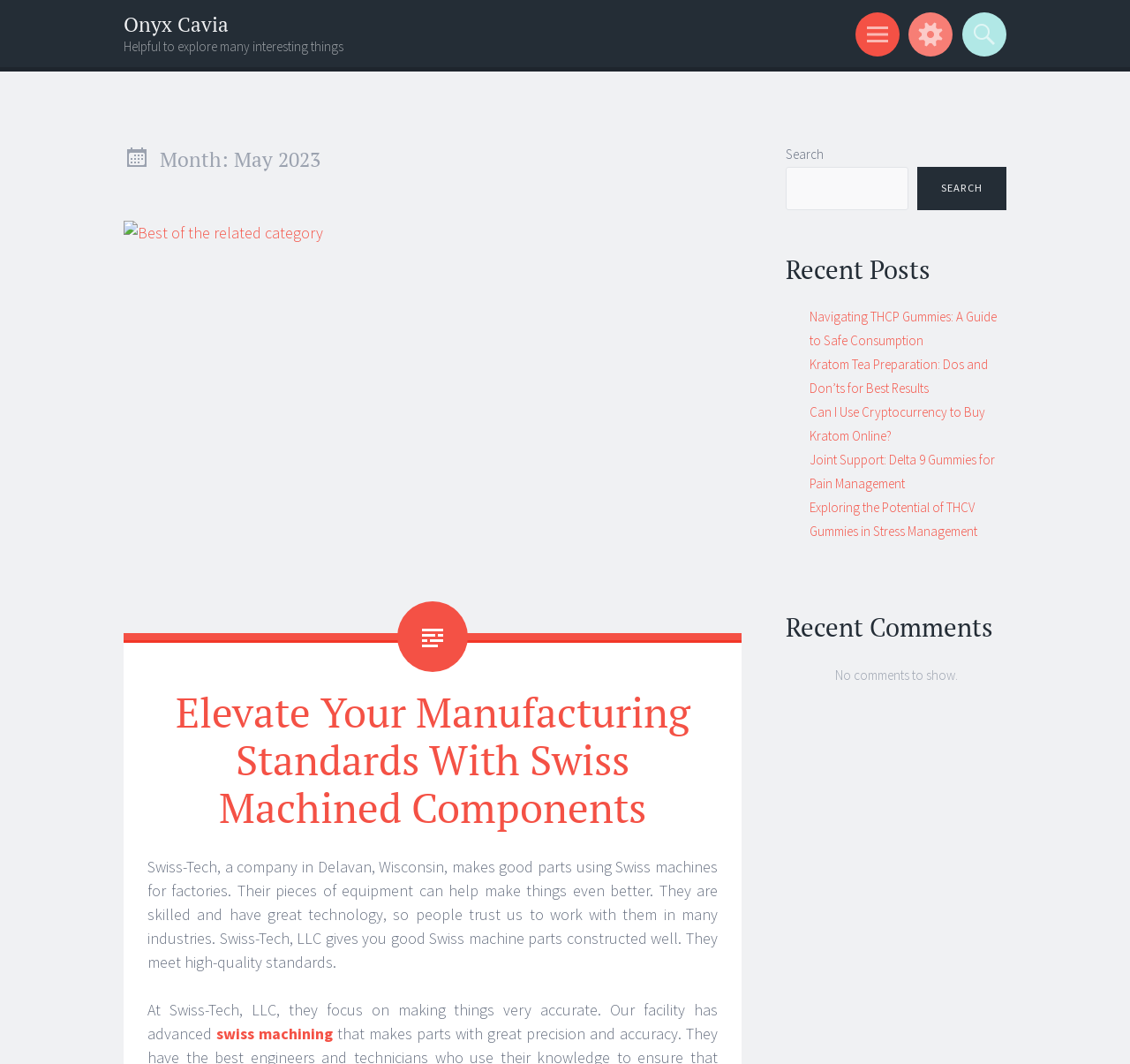Construct a comprehensive caption that outlines the webpage's structure and content.

The webpage is titled "May 2023 – Onyx Cavia" and has a prominent heading "Onyx Cavia" at the top left corner. Below this heading is another heading that reads "Helpful to explore many interesting things". 

To the top right corner, there are three generic elements: "Menu", "Widgets", and "Search", arranged horizontally. 

The main content of the webpage is divided into two sections. The left section has a header with the text "Month: May 2023" and a figure with a link to "Best of the related category" accompanied by an image. Below this, there is a heading "Elevate Your Manufacturing Standards With Swiss Machined Components" followed by a paragraph of text describing Swiss-Tech, a company that makes high-quality parts using Swiss machines. There are also links to "Elevate Your Manufacturing Standards With Swiss Machined Components" and "Swiss machining" within this section.

The right section has a search bar with a button labeled "SEARCH" and a heading "Recent Posts" followed by five links to different articles, including "Navigating THCP Gummies: A Guide to Safe Consumption", "Kratom Tea Preparation: Dos and Don’ts for Best Results", and others. Below this, there is a heading "Recent Comments" with a message "No comments to show."